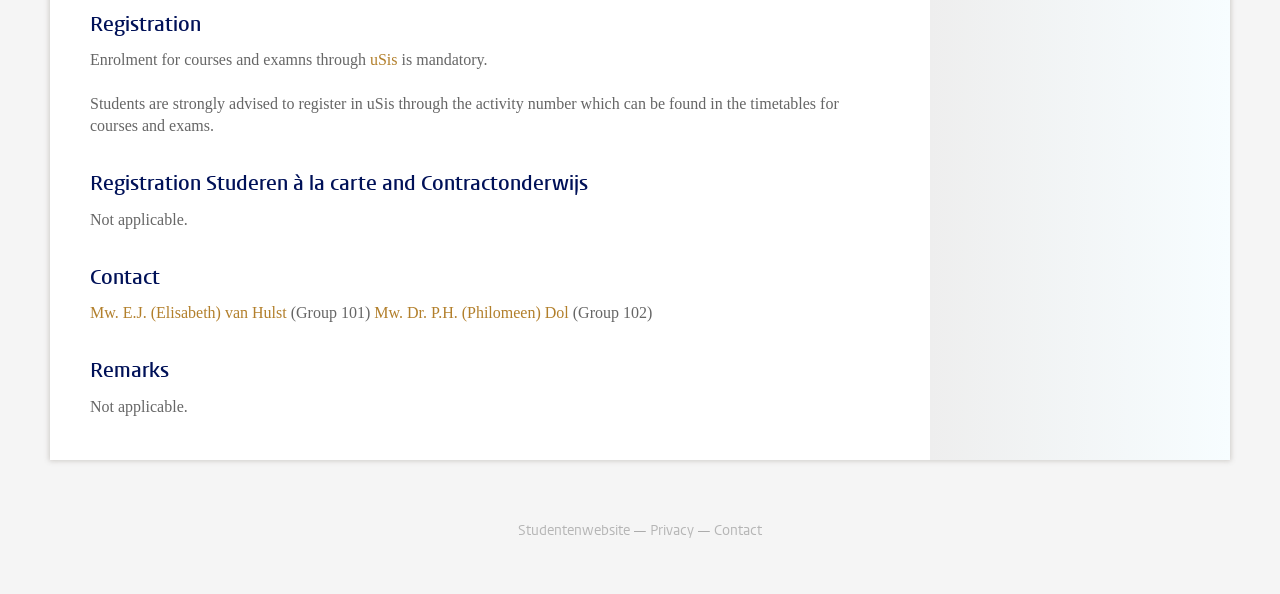Given the element description "uSis" in the screenshot, predict the bounding box coordinates of that UI element.

[0.289, 0.086, 0.311, 0.114]